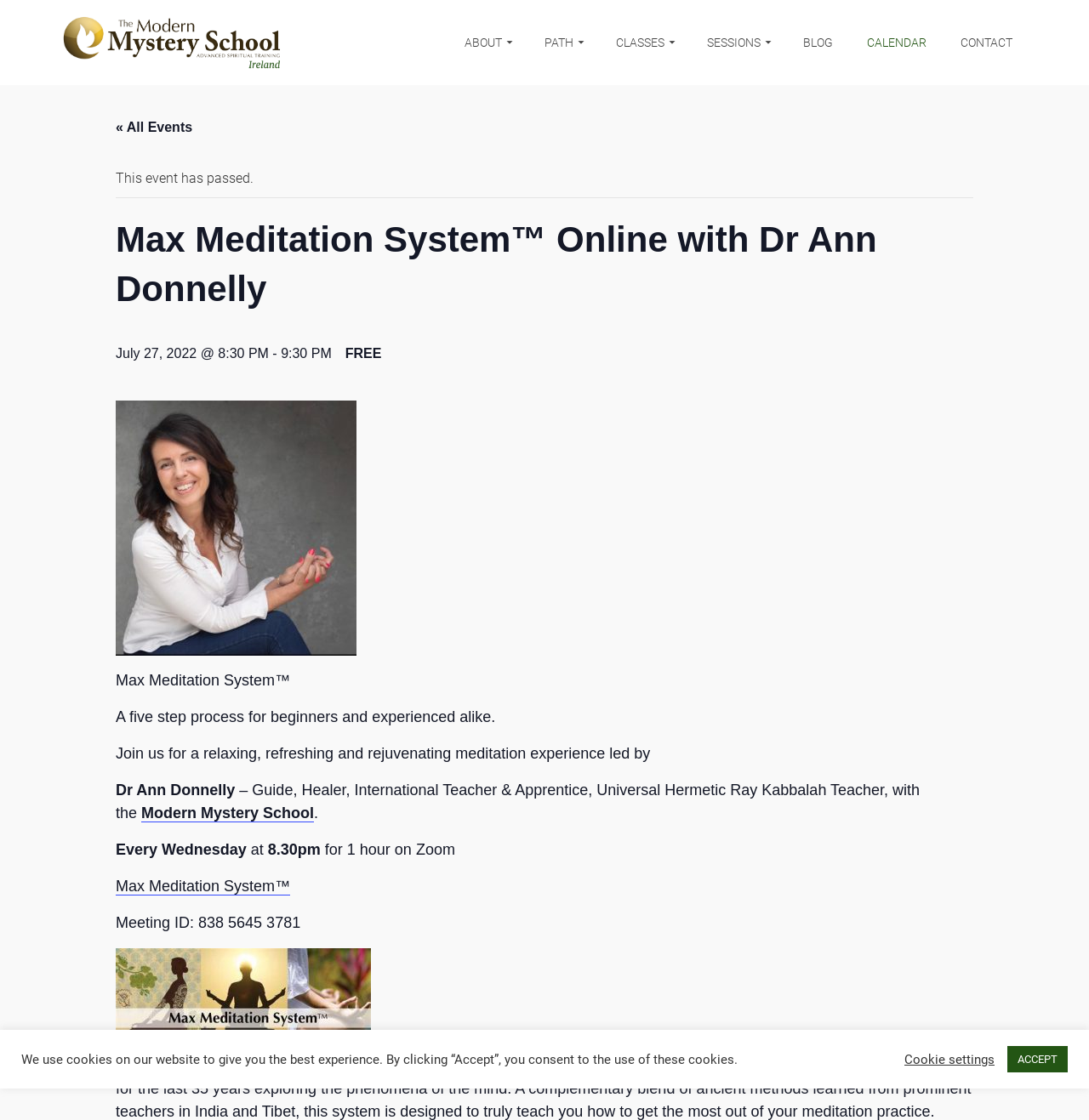Highlight the bounding box coordinates of the element you need to click to perform the following instruction: "Click the SESSIONS link."

[0.634, 0.0, 0.722, 0.076]